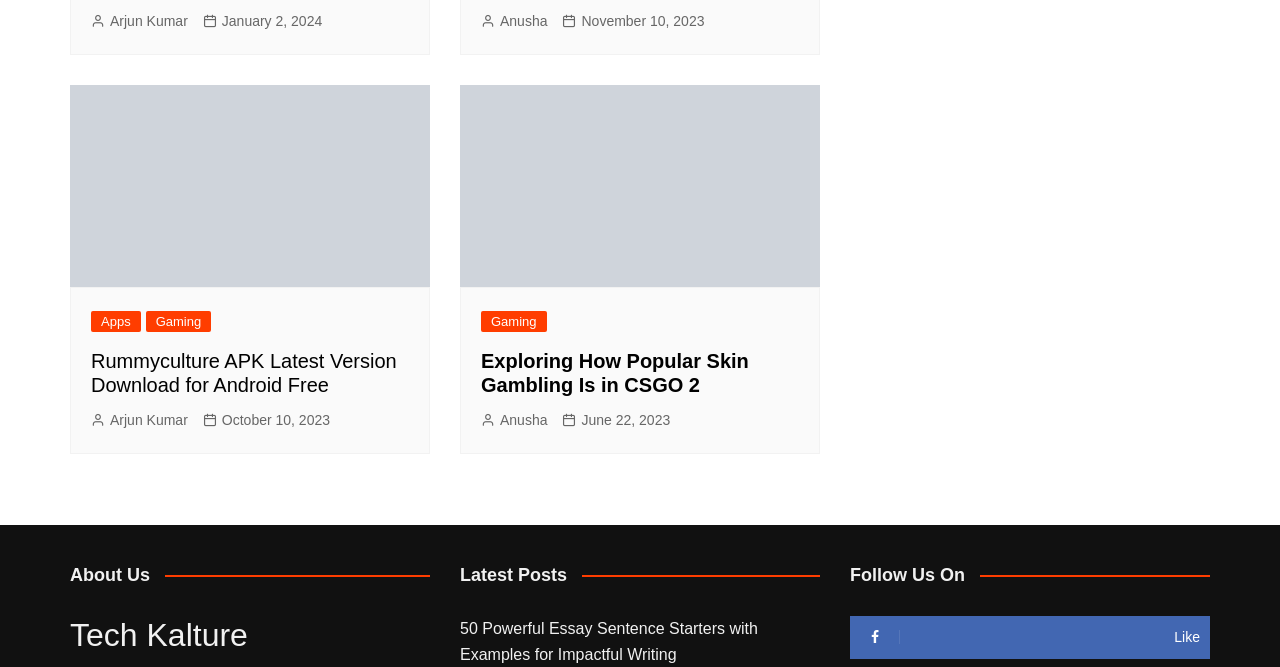Show the bounding box coordinates of the region that should be clicked to follow the instruction: "Go to Gaming page."

[0.114, 0.467, 0.165, 0.498]